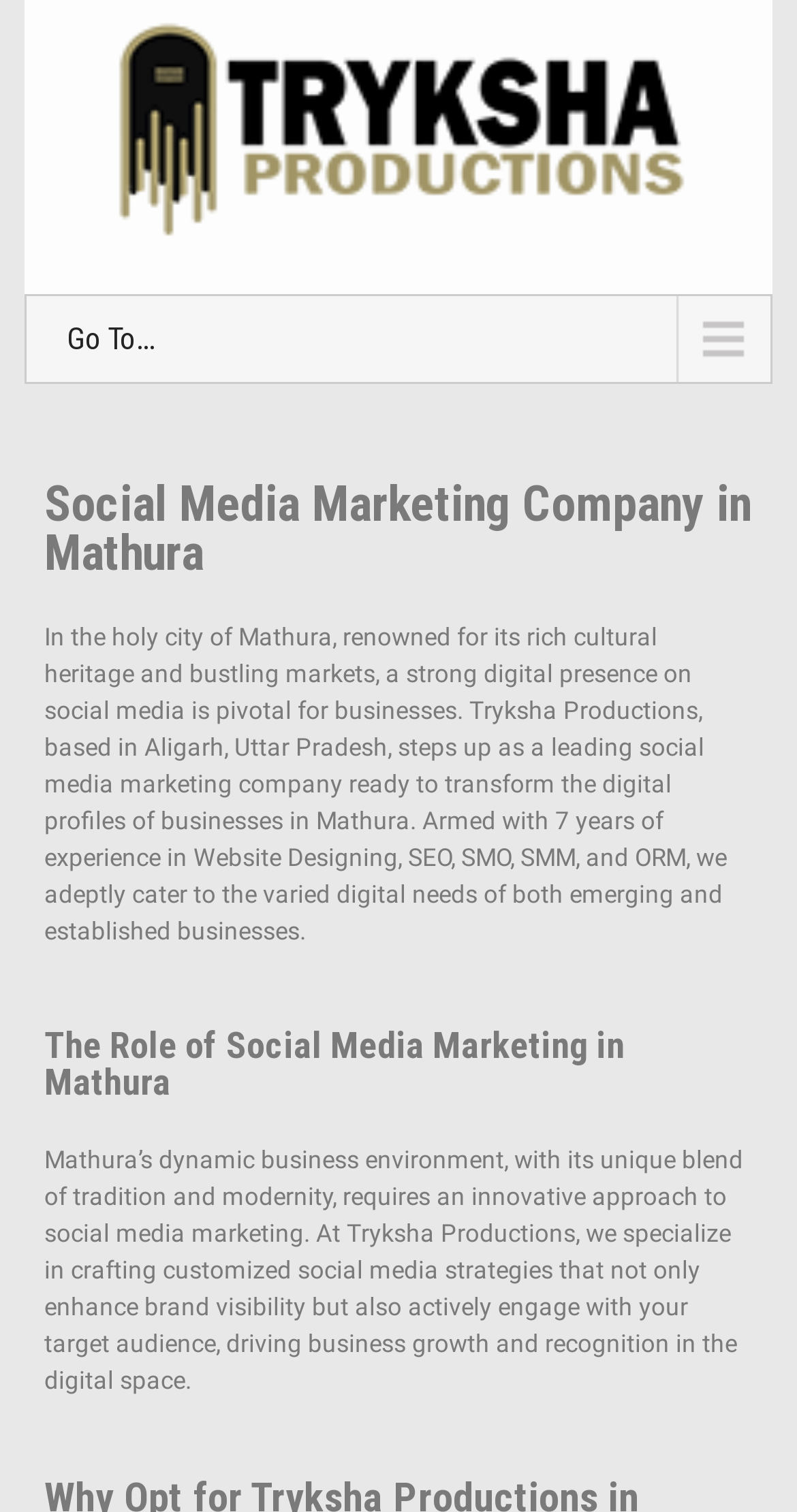Please reply with a single word or brief phrase to the question: 
What kind of approach does Tryksha Productions take for social media marketing?

Innovative and customized